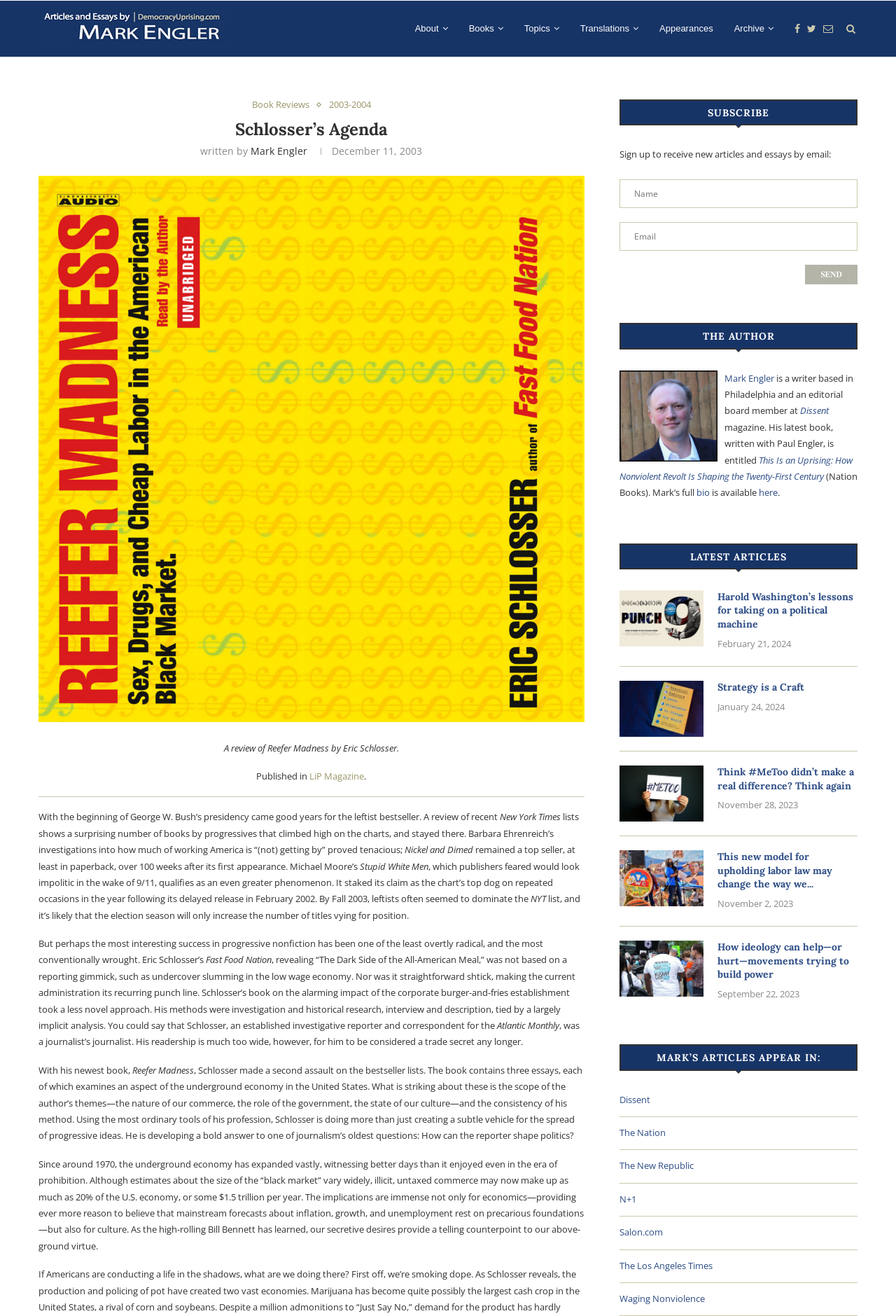Identify the bounding box coordinates for the UI element described as follows: "Dissent". Ensure the coordinates are four float numbers between 0 and 1, formatted as [left, top, right, bottom].

[0.691, 0.831, 0.726, 0.84]